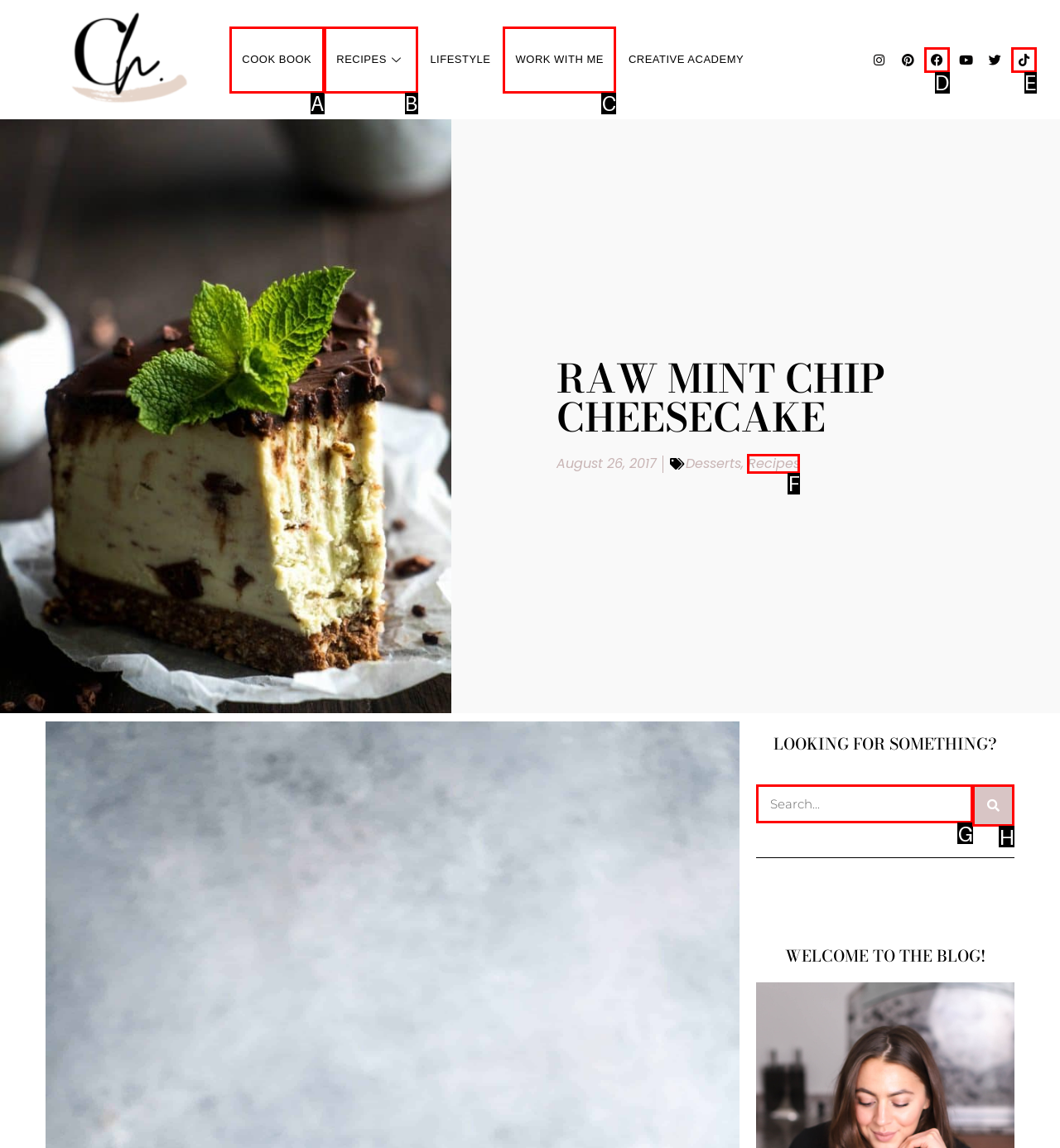Identify the letter corresponding to the UI element that matches this description: COOK BOOK
Answer using only the letter from the provided options.

A